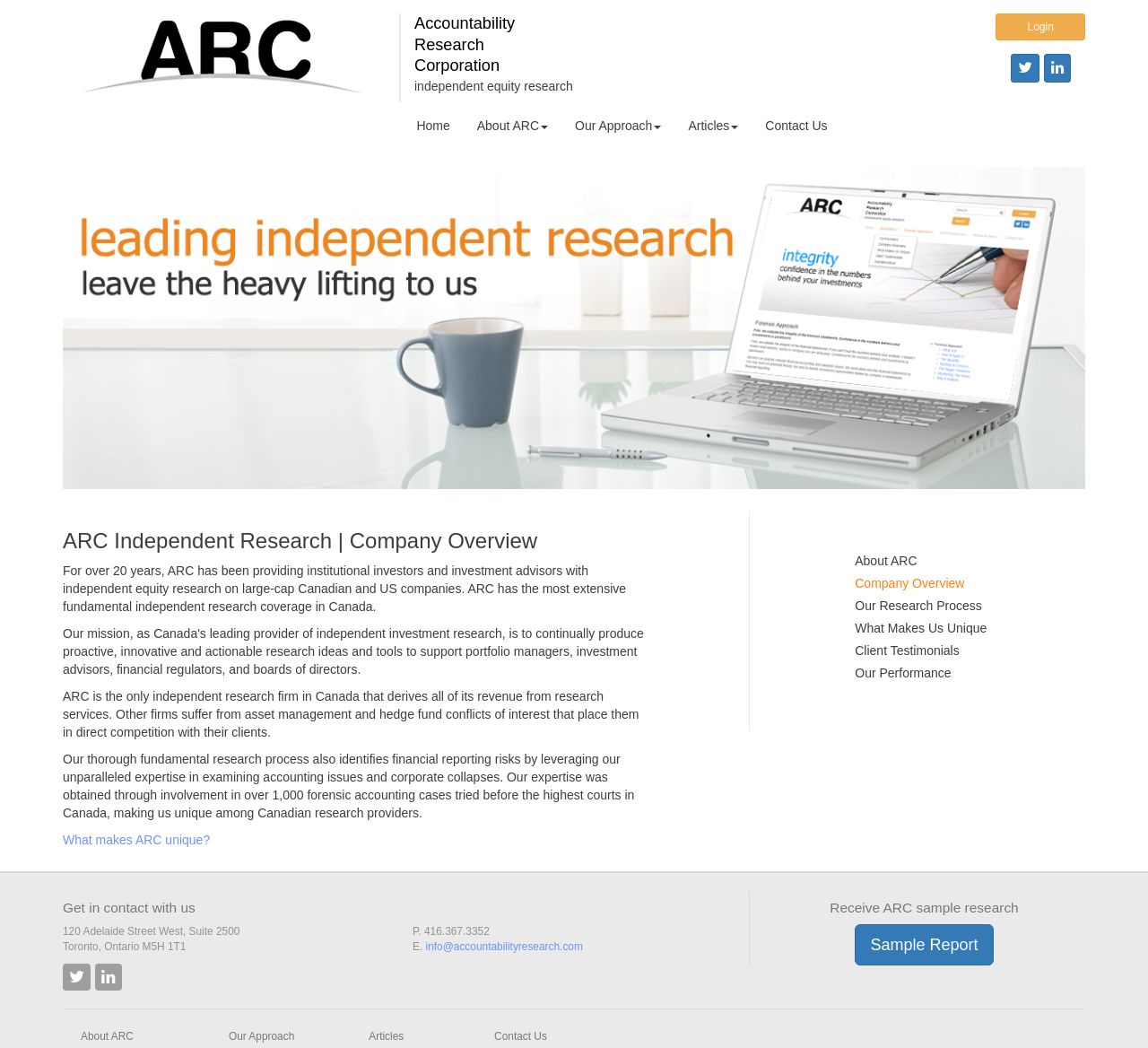Respond to the question below with a concise word or phrase:
What is the unique aspect of ARC's research process?

identifying financial reporting risks